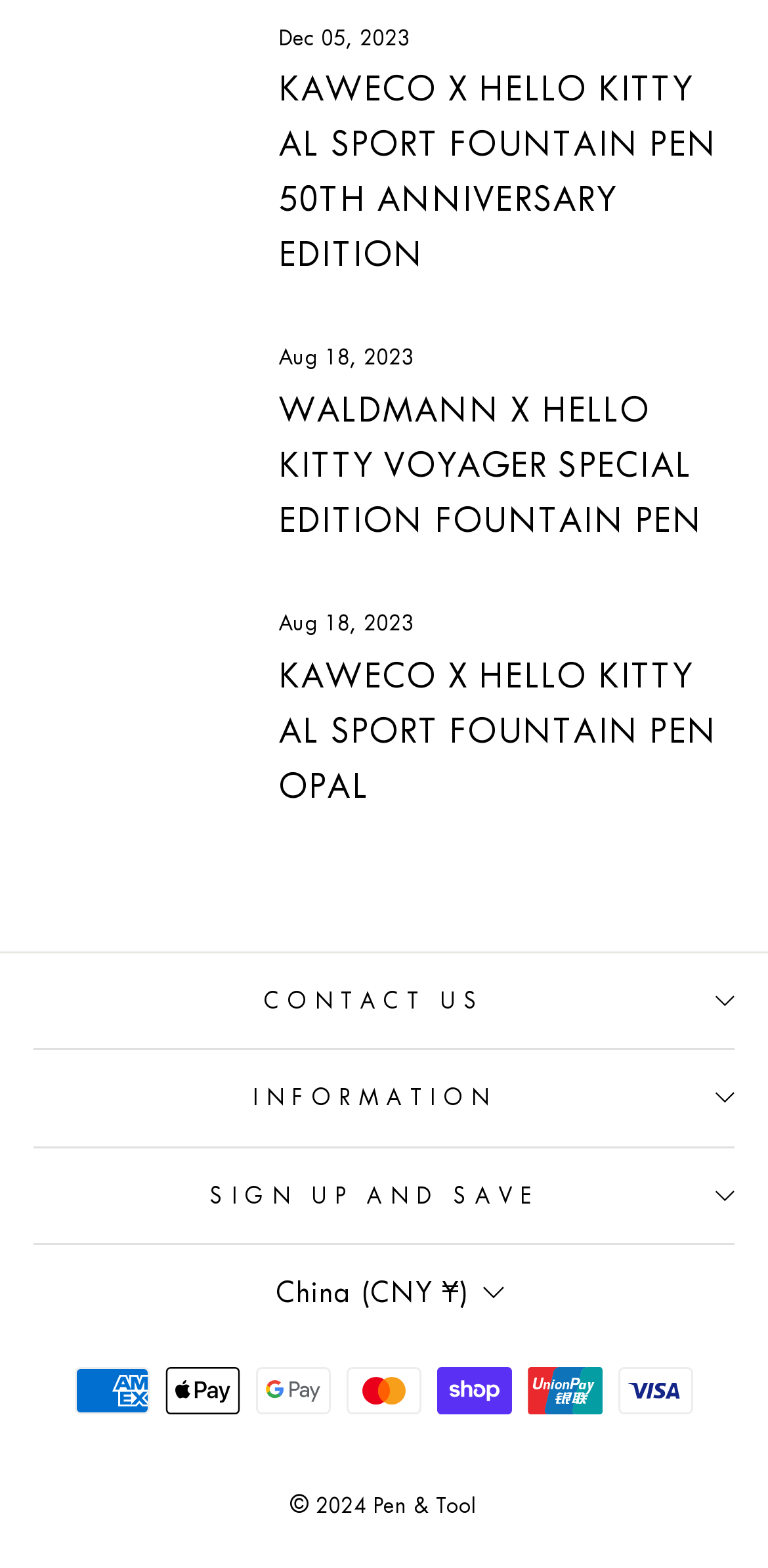Determine the bounding box coordinates of the target area to click to execute the following instruction: "Sign up and save."

[0.044, 0.732, 0.956, 0.793]